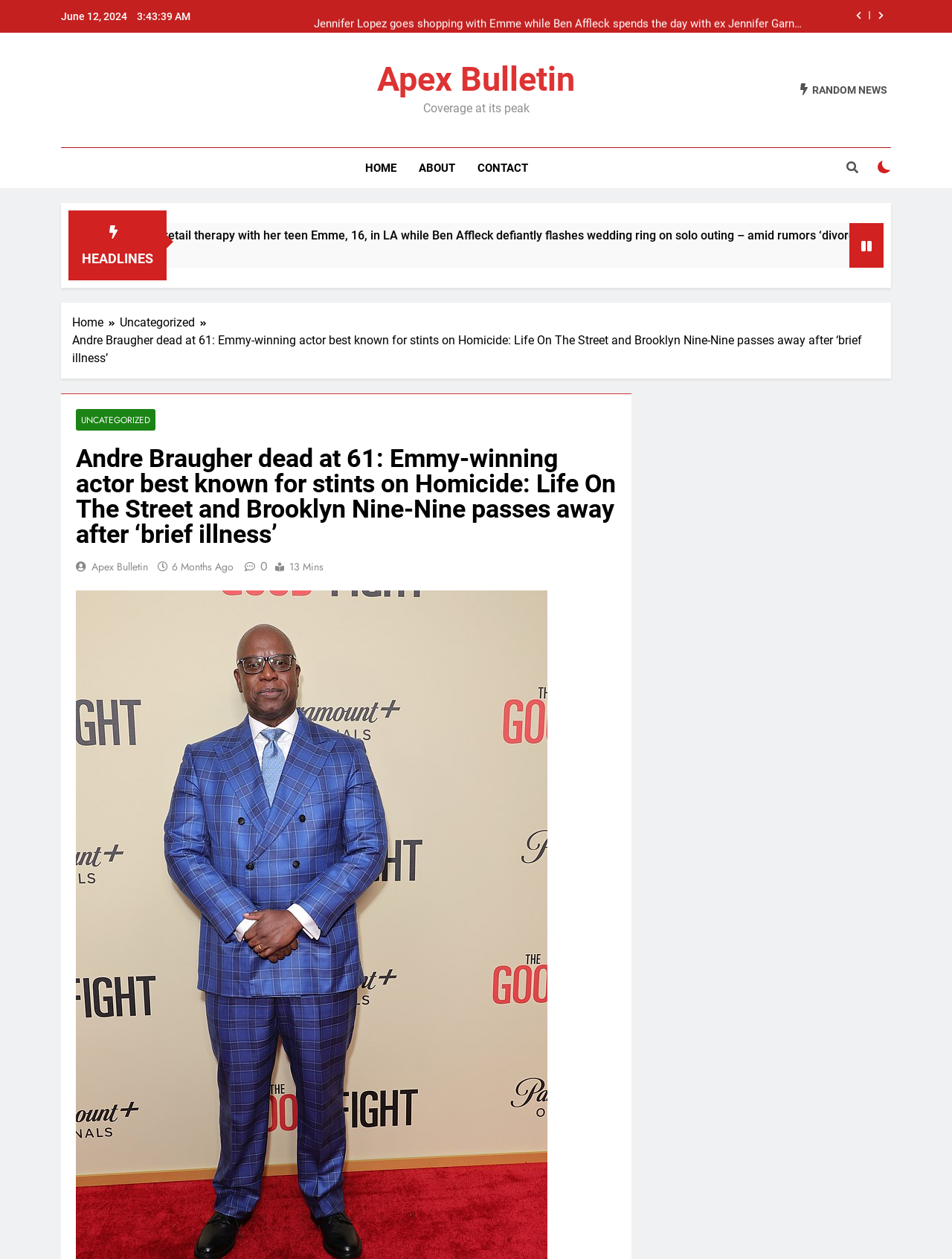Please determine the bounding box coordinates of the element to click in order to execute the following instruction: "Go to the ABOUT page". The coordinates should be four float numbers between 0 and 1, specified as [left, top, right, bottom].

[0.428, 0.118, 0.49, 0.149]